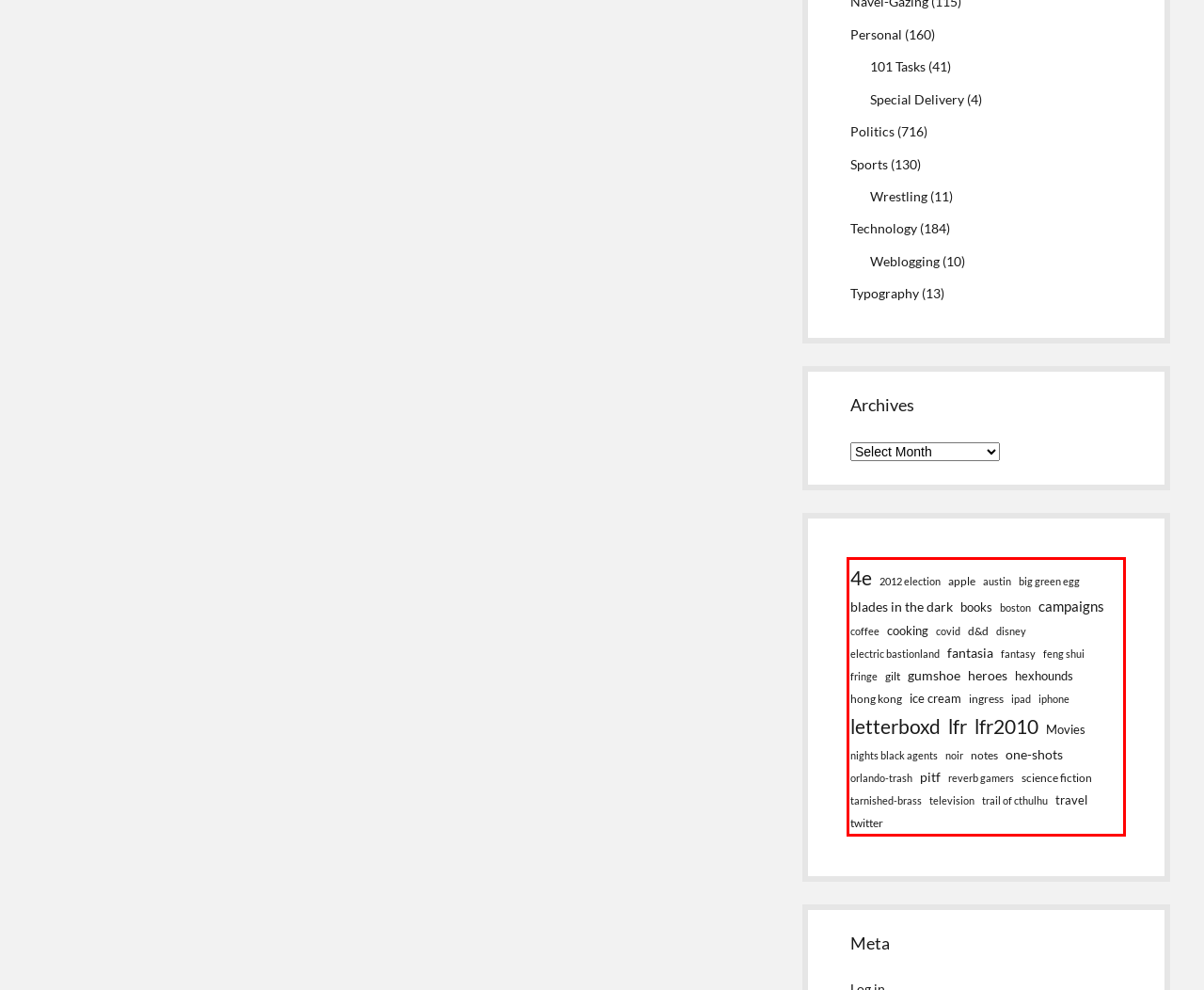Perform OCR on the text inside the red-bordered box in the provided screenshot and output the content.

4e 2012 election apple austin big green egg blades in the dark books boston campaigns coffee cooking covid d&d disney electric bastionland fantasia fantasy feng shui fringe gilt gumshoe heroes hexhounds hong kong ice cream ingress ipad iphone letterboxd lfr lfr2010 Movies nights black agents noir notes one-shots orlando-trash pitf reverb gamers science fiction tarnished-brass television trail of cthulhu travel twitter